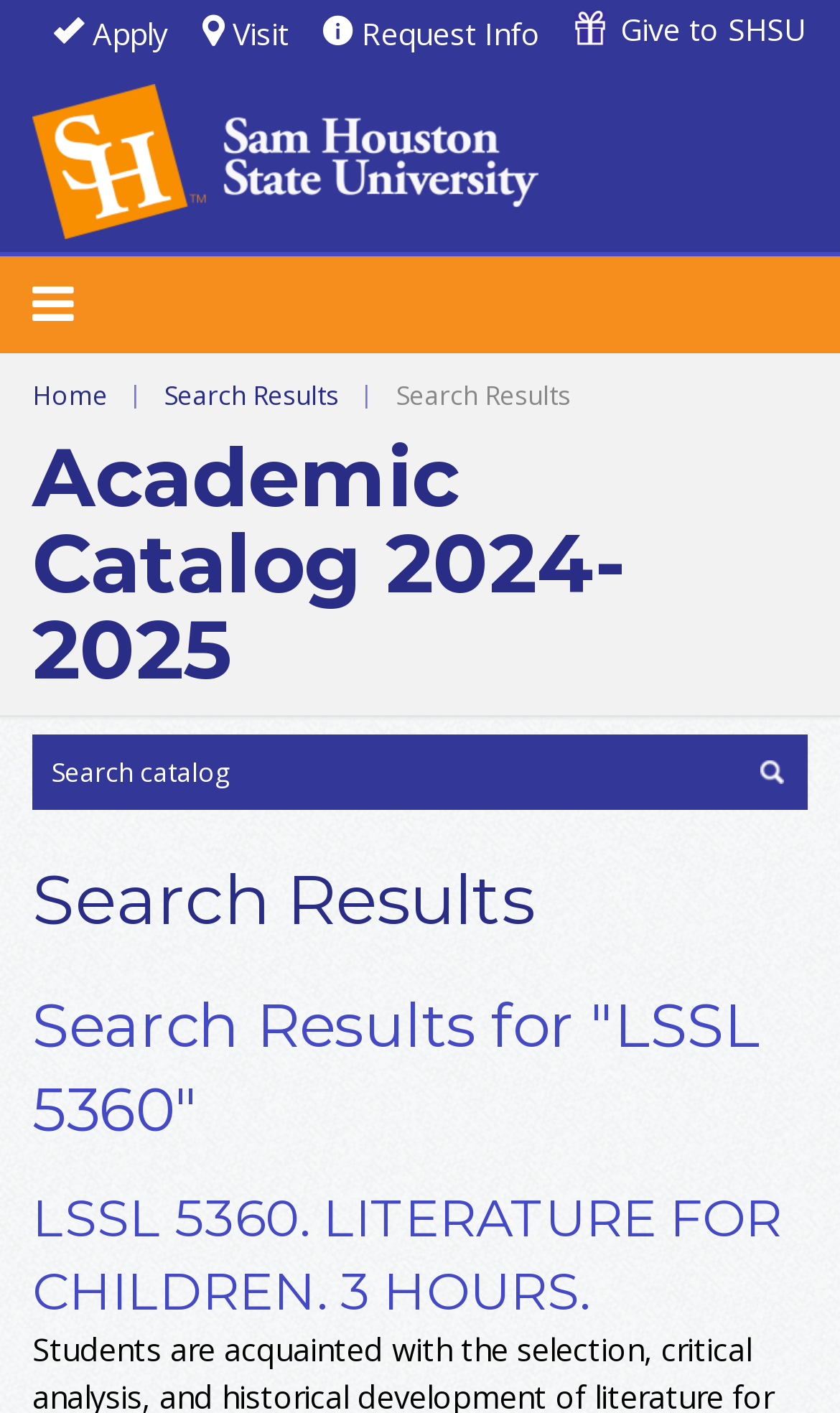Based on the element description alt="Sam Houston State University", identify the bounding box coordinates for the UI element. The coordinates should be in the format (top-left x, top-left y, bottom-right x, bottom-right y) and within the 0 to 1 range.

[0.038, 0.143, 0.641, 0.176]